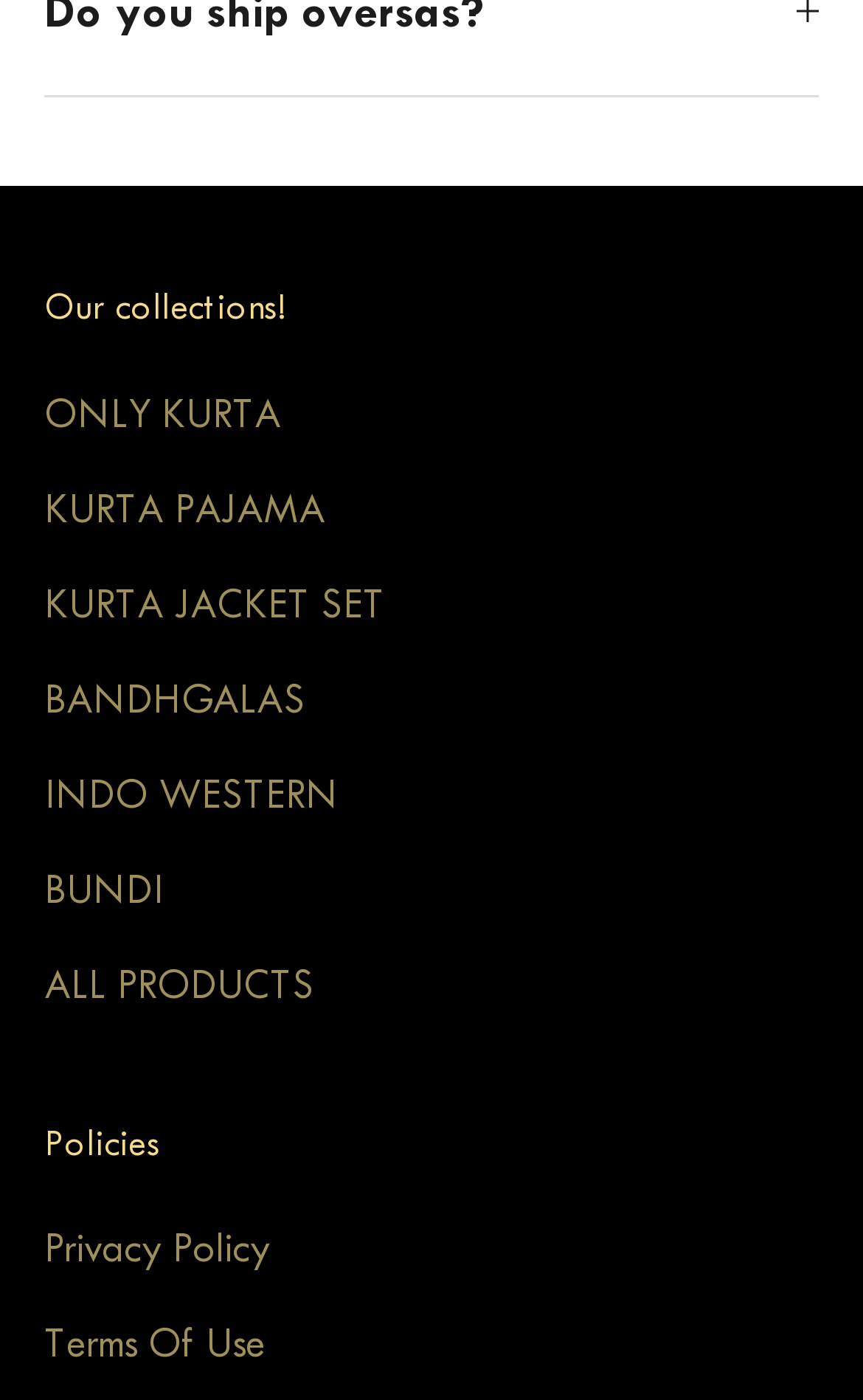Give a concise answer of one word or phrase to the question: 
What is the second static text?

Policies